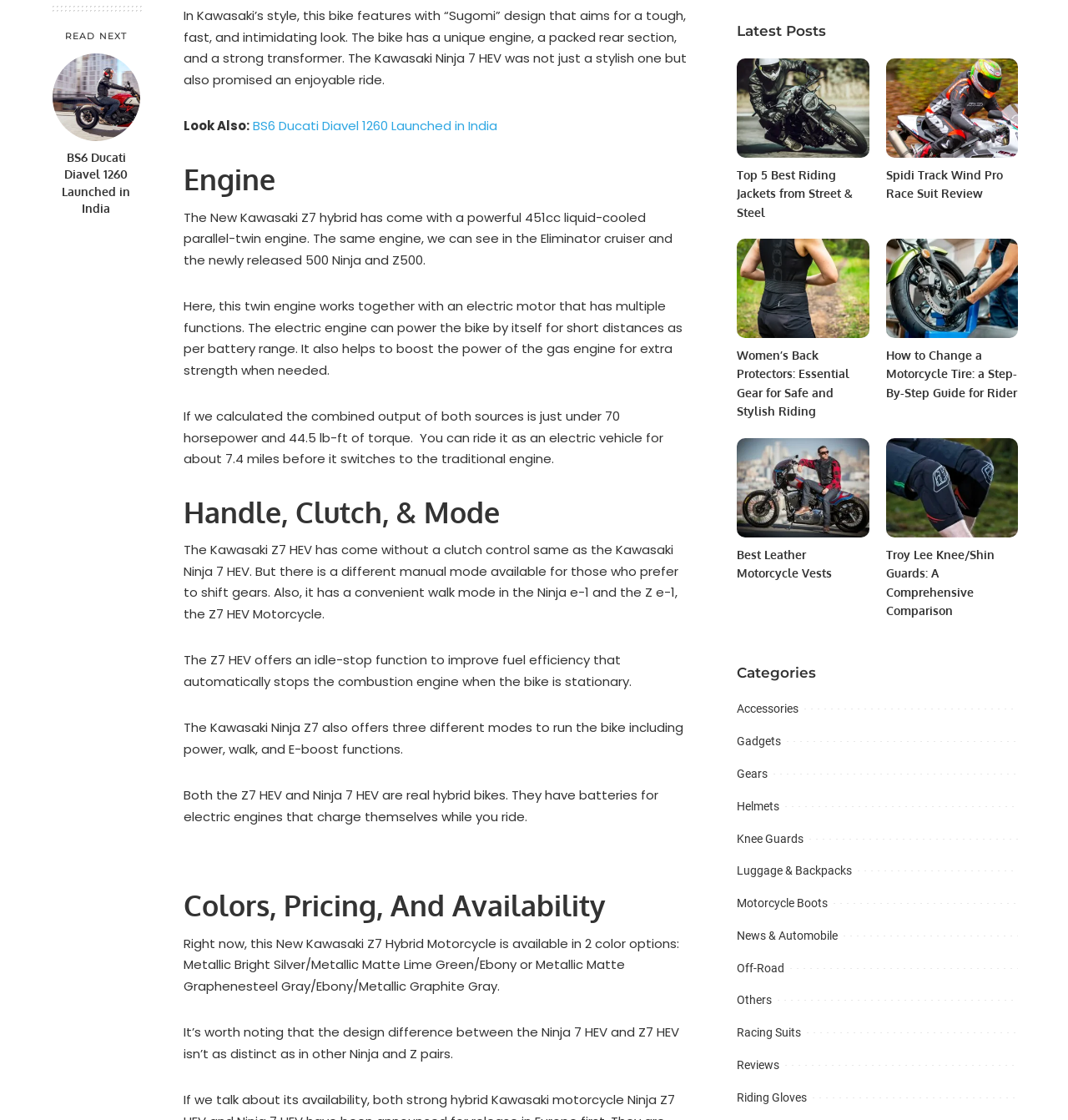Could you find the bounding box coordinates of the clickable area to complete this instruction: "Read 'Women’s Back Protectors: Essential Gear for Safe and Stylish Riding'"?

[0.69, 0.309, 0.814, 0.376]